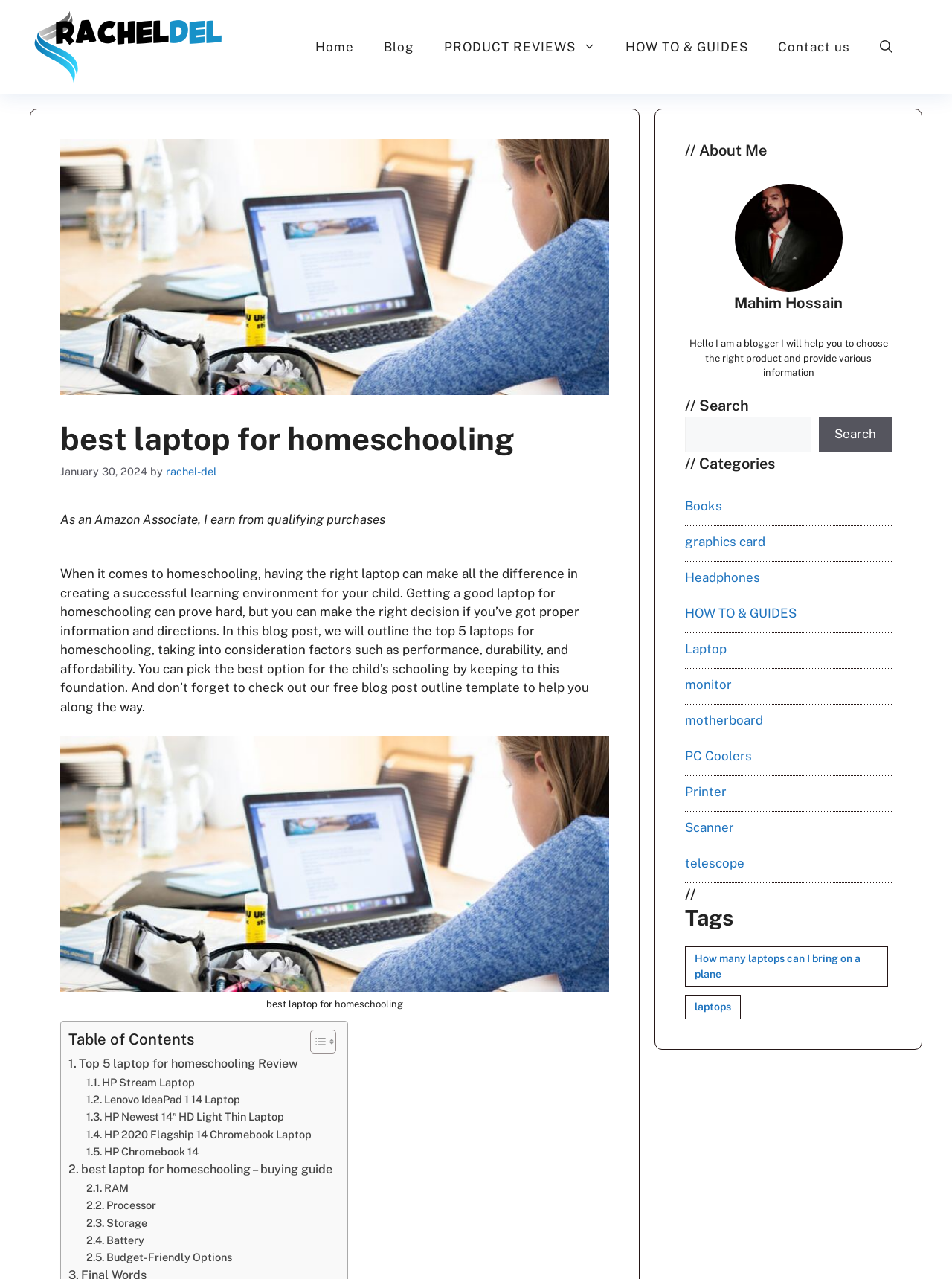Describe all the visual and textual components of the webpage comprehensively.

This webpage is about finding the best laptop for homeschooling. At the top, there is a banner with the site's name and a navigation menu with links to "Home", "Blog", "PRODUCT REVIEWS", "HOW TO & GUIDES", and "Contact us". Below the navigation menu, there is a large image related to laptops for homeschooling.

The main content of the page is divided into sections. The first section has a heading "best laptop for homeschooling" and a brief introduction to the importance of choosing the right laptop for homeschooling. Below the introduction, there is a table of contents with links to different sections of the page.

The next section is a review of the top 5 laptops for homeschooling, with links to each laptop's review. Following the review section, there is a buying guide with links to different factors to consider when choosing a laptop, such as RAM, processor, storage, and battery life.

On the right side of the page, there is a complementary section with an "About Me" heading, a figure, and a brief introduction to the blogger. Below the introduction, there is a search bar and a list of categories with links to different topics, such as "Books", "graphics card", and "Laptop". There is also a list of tags with links to specific topics, such as "How many laptops can I bring on a plane" and "laptops".